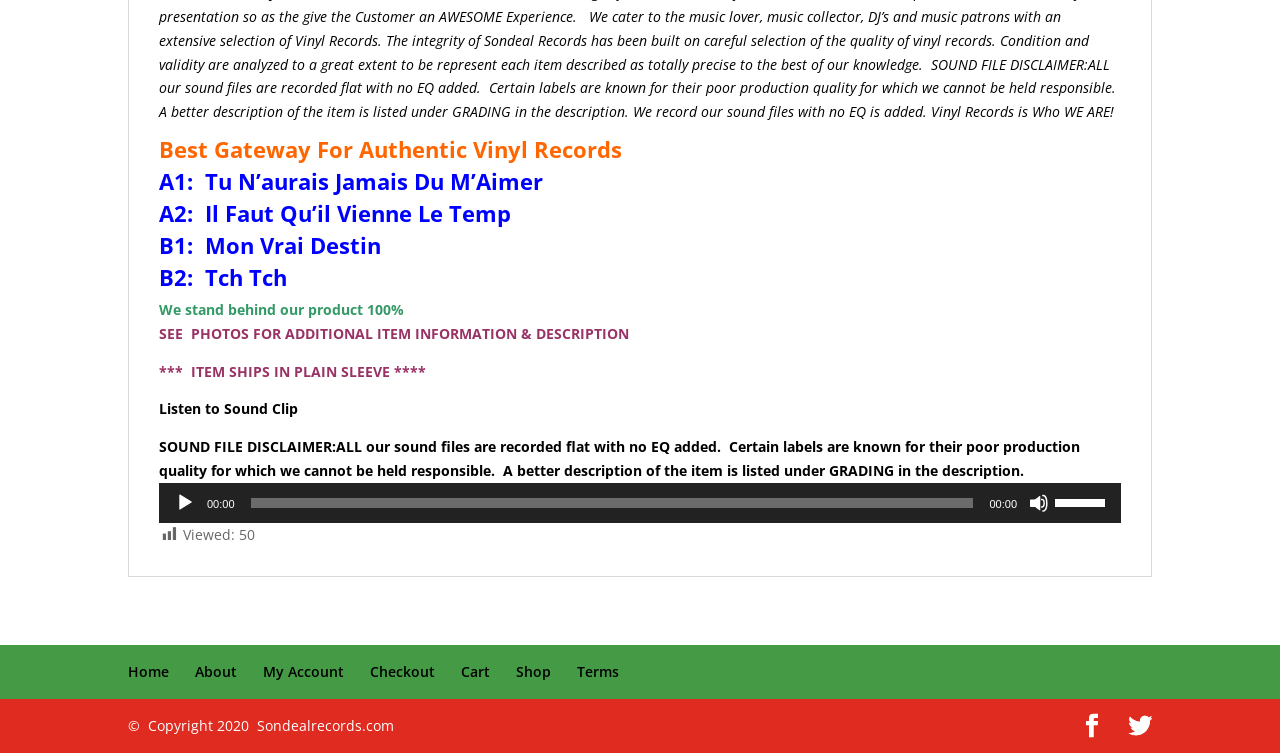What is the purpose of the 'Audio Player'?
Using the image, respond with a single word or phrase.

To play sound clips